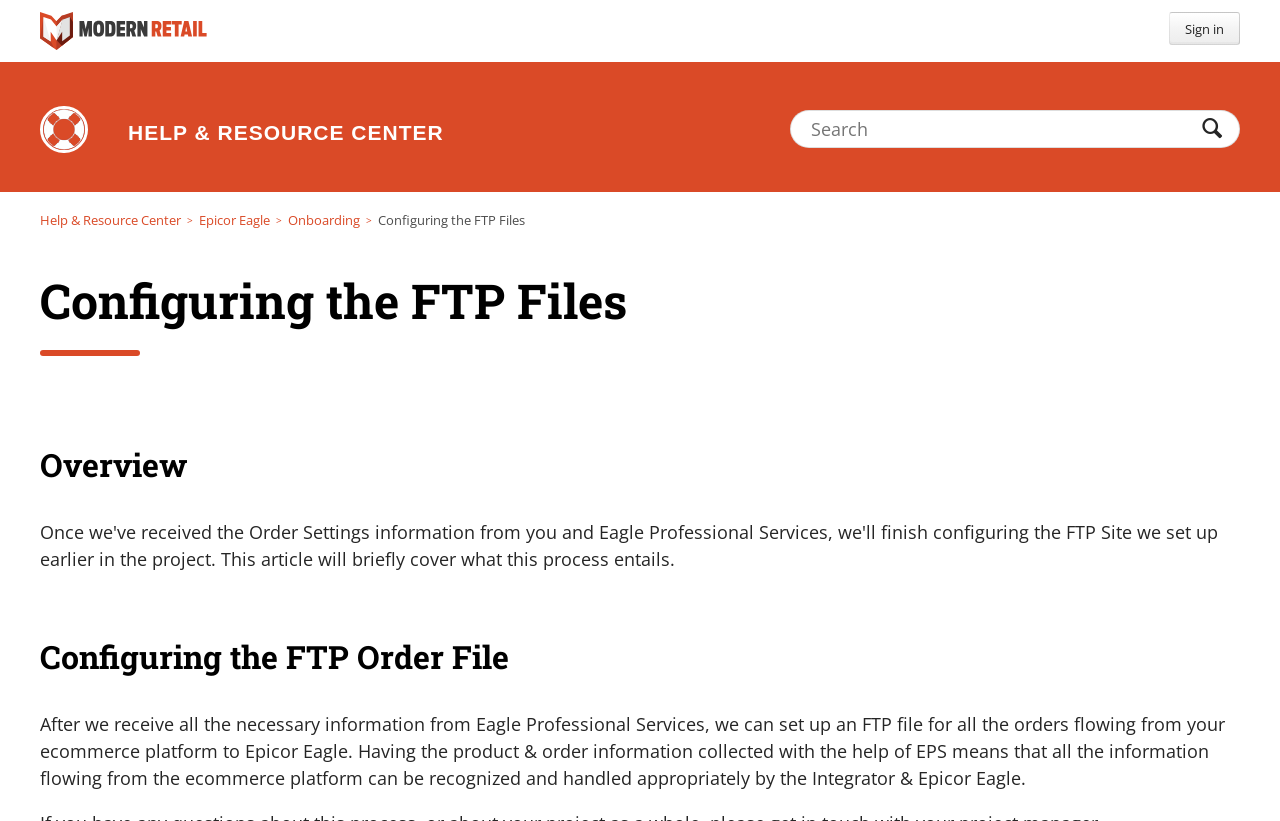Show me the bounding box coordinates of the clickable region to achieve the task as per the instruction: "Search for help resources".

[0.617, 0.134, 0.969, 0.18]